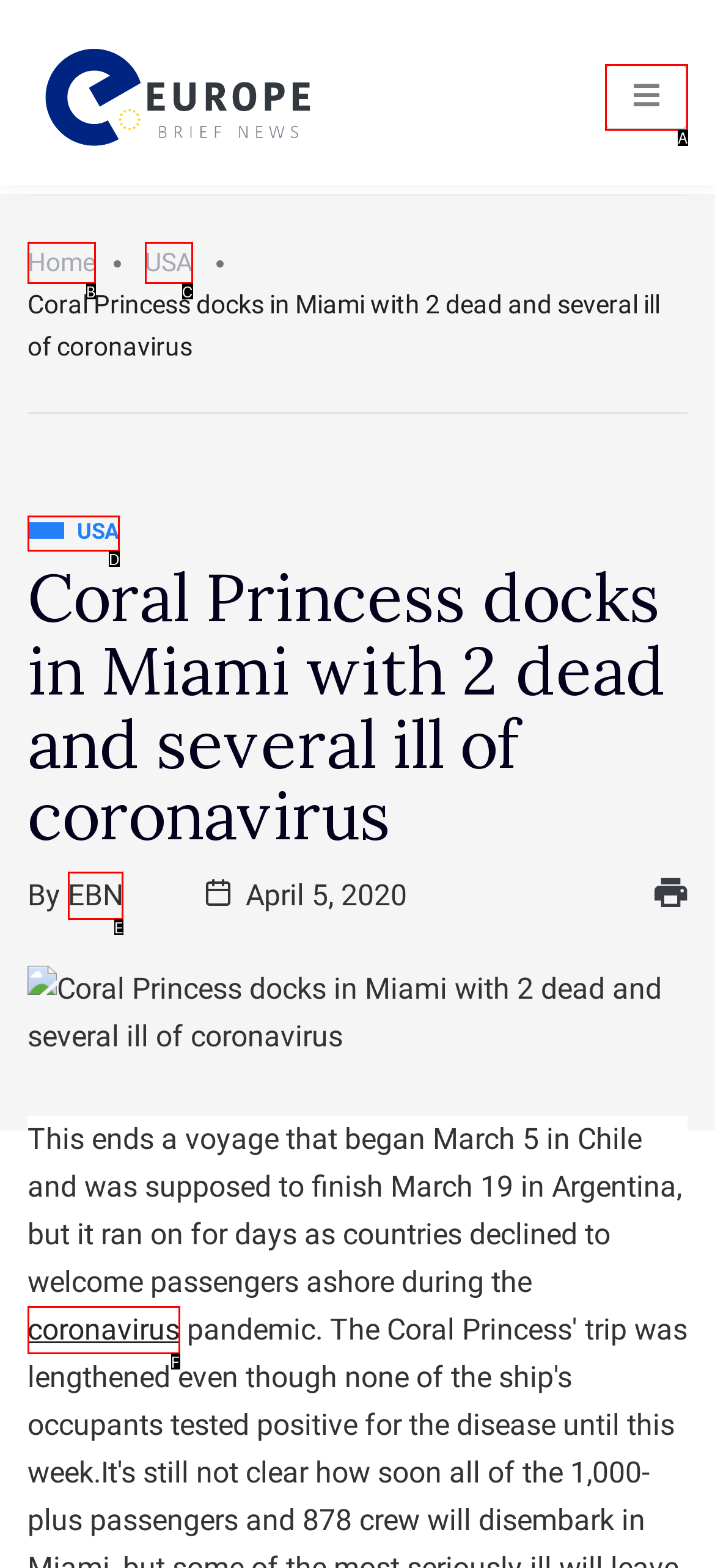Match the description to the correct option: USA
Provide the letter of the matching option directly.

D